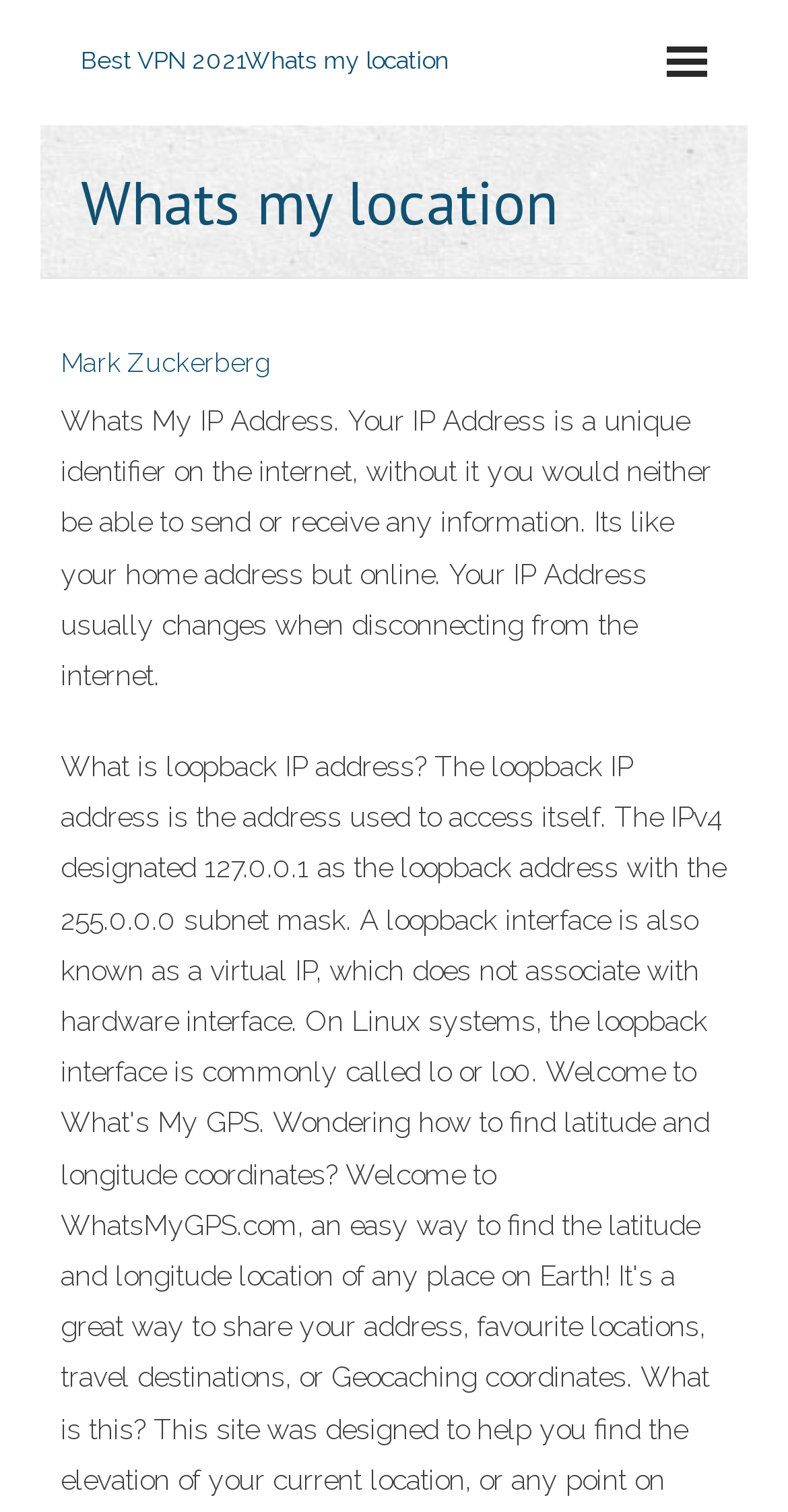Find and provide the bounding box coordinates for the UI element described with: "Best VPN 2021Whats my location".

[0.103, 0.031, 0.569, 0.049]